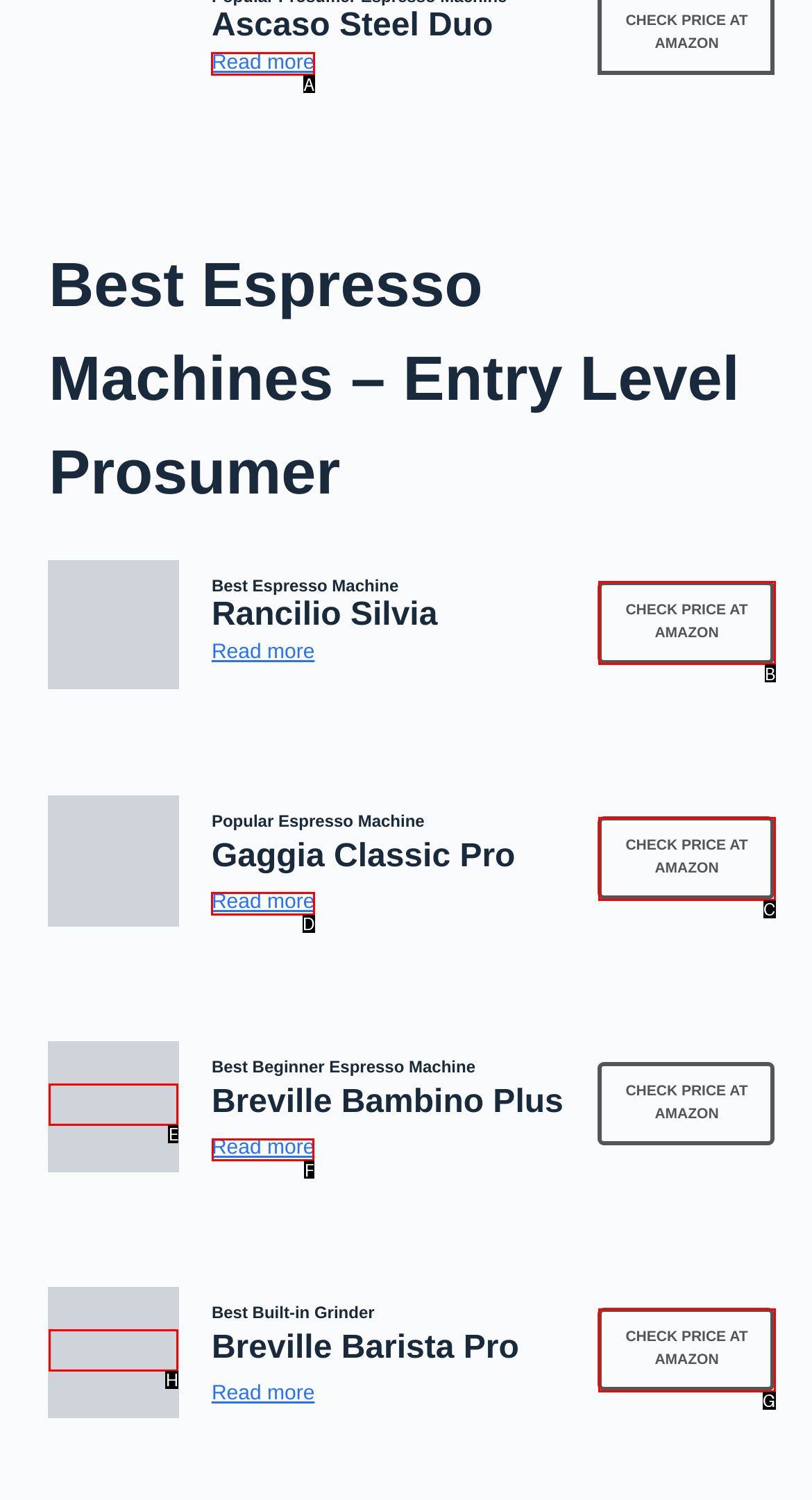Determine the letter of the UI element that will complete the task: View details of Breville Bambino Plus
Reply with the corresponding letter.

F